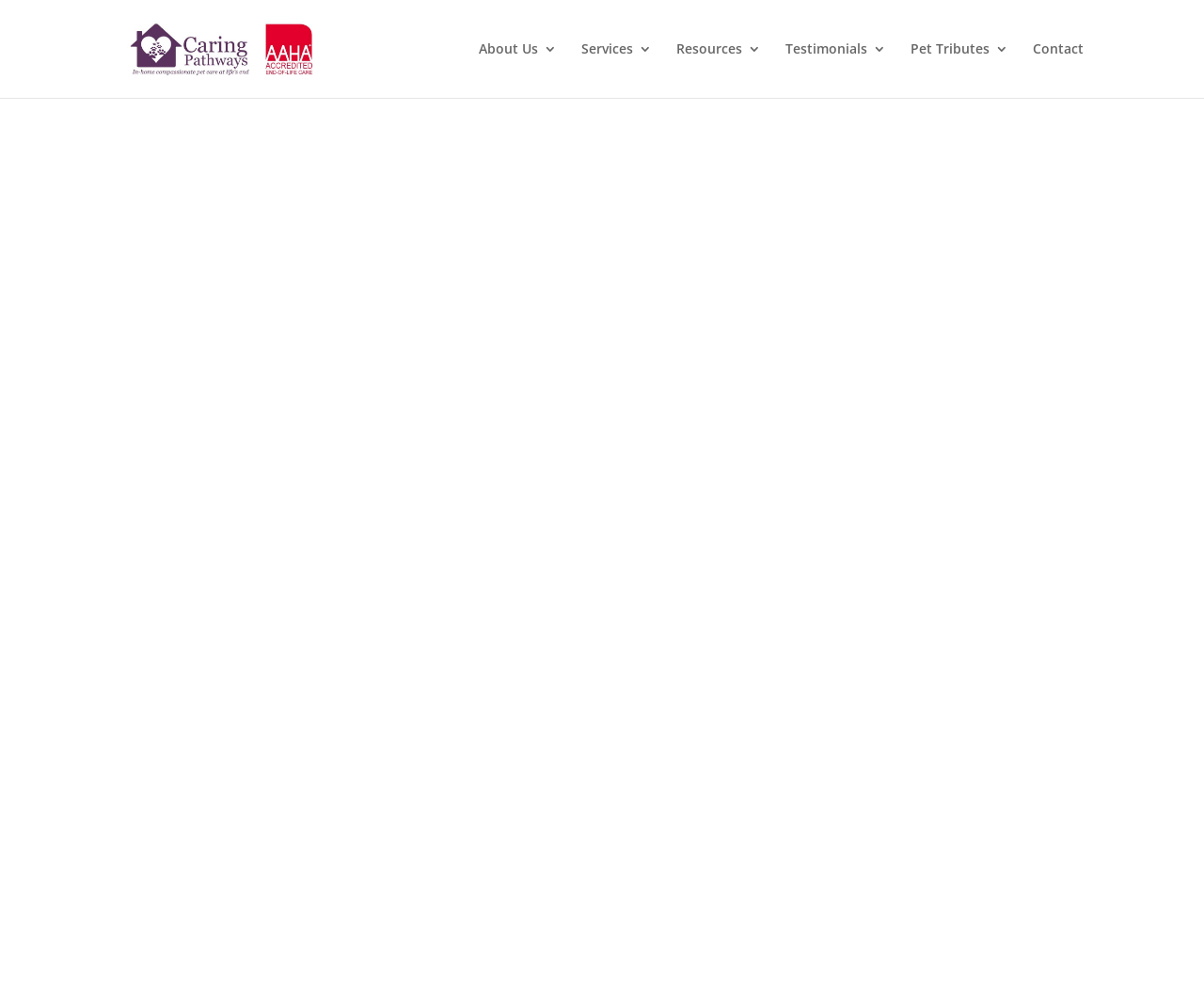How old was Smokey when adopted?
From the image, respond with a single word or phrase.

6 years old